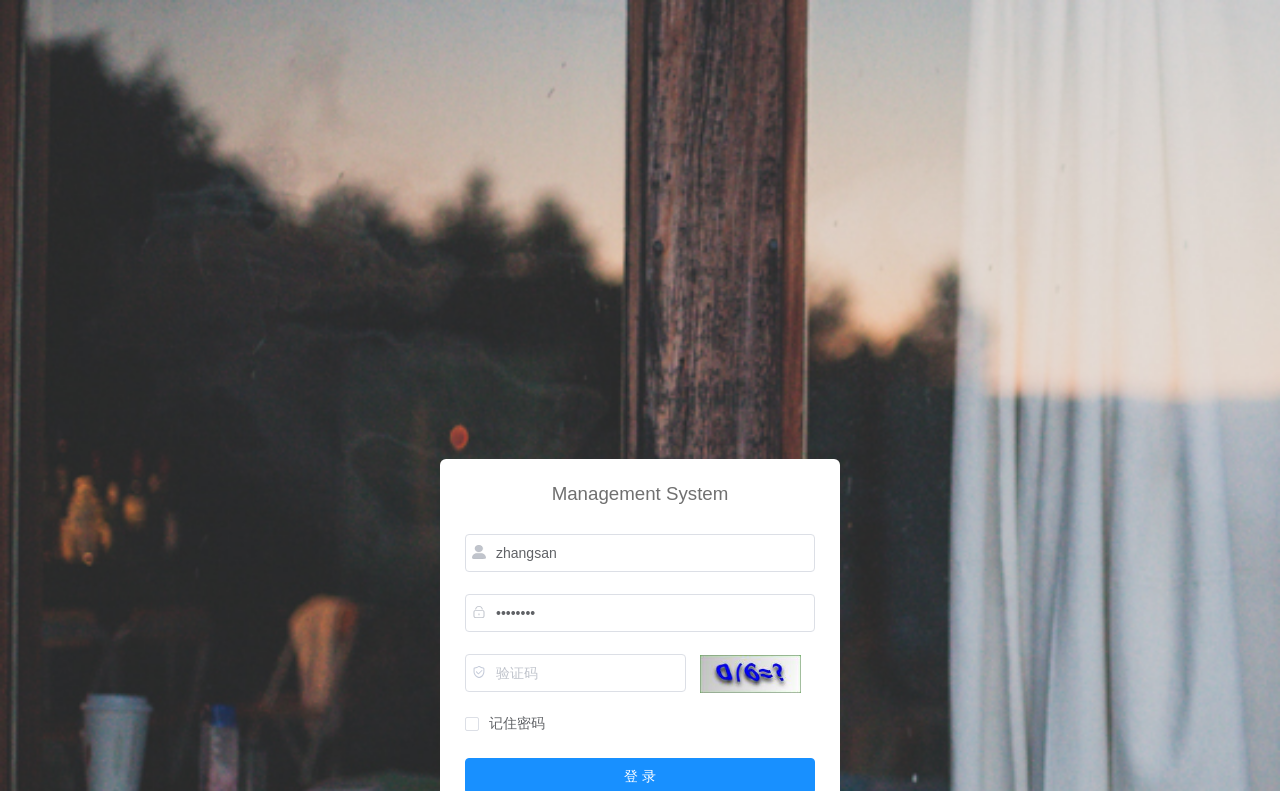By analyzing the image, answer the following question with a detailed response: What is the first input field for?

The first input field is for entering the account information, as indicated by the static text '账号' next to it.